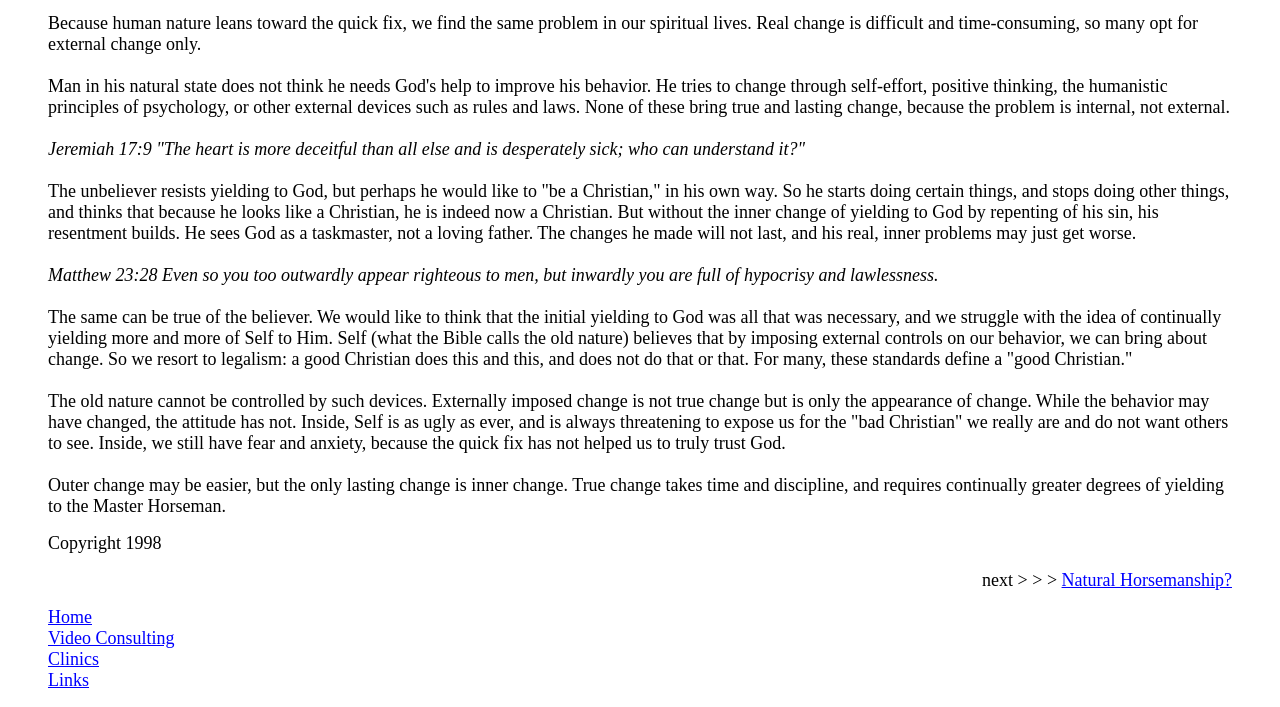Based on the element description "Links", predict the bounding box coordinates of the UI element.

[0.038, 0.947, 0.07, 0.976]